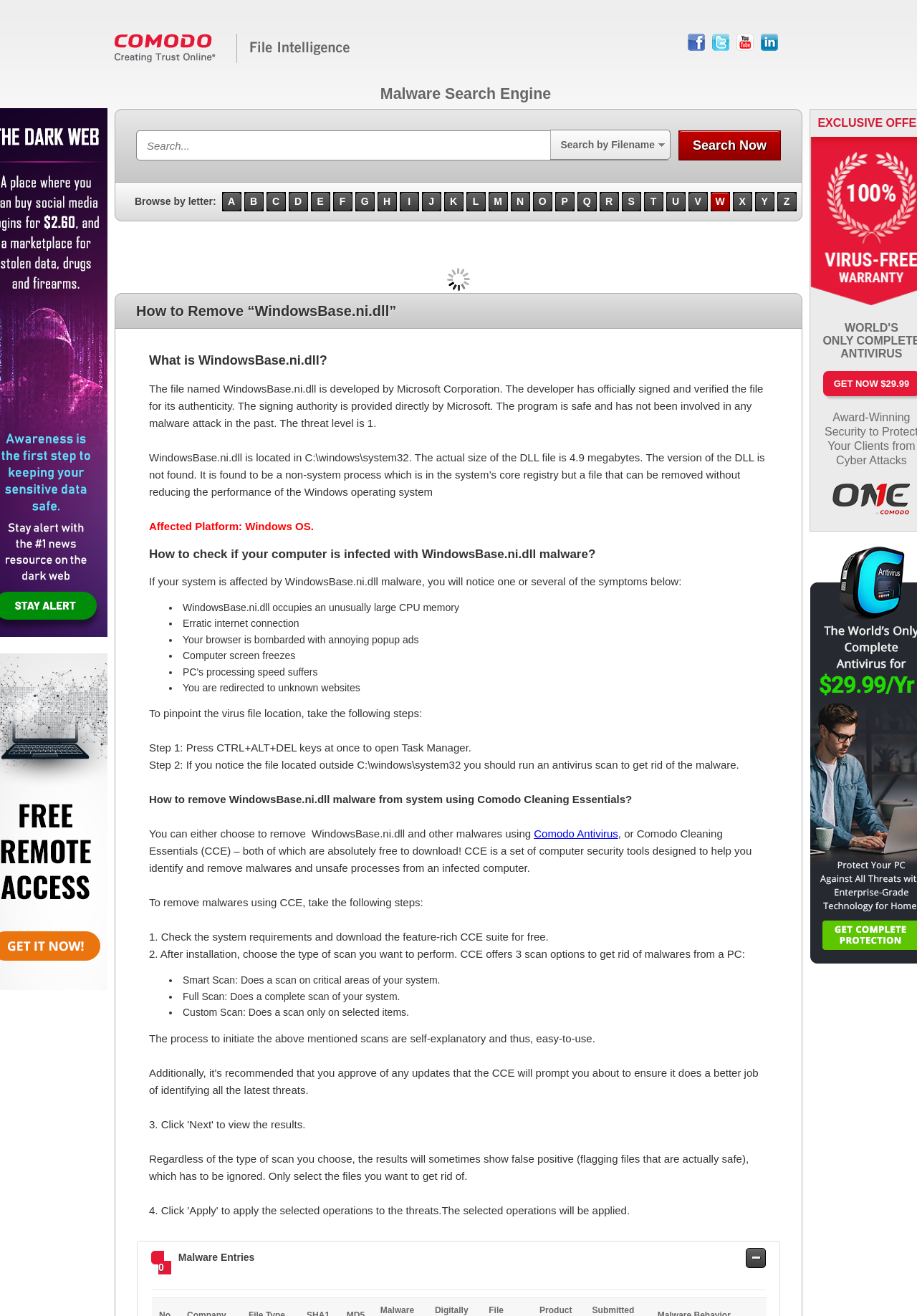Determine the bounding box of the UI element mentioned here: "Safe Entries". The coordinates must be in the format [left, top, right, bottom] with values ranging from 0 to 1.

[0.813, 0.948, 0.835, 0.963]